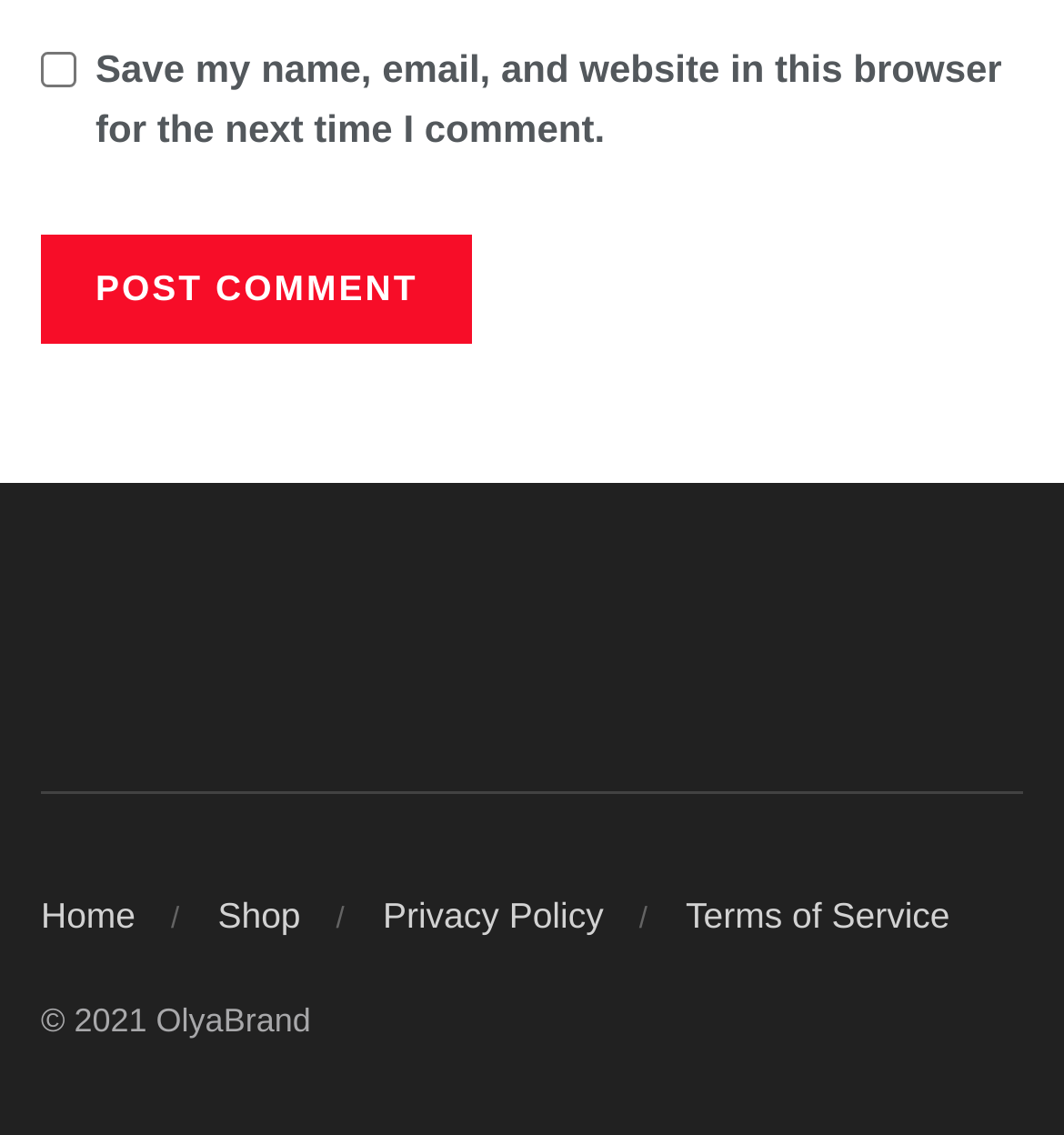What is the copyright year?
Based on the image, please offer an in-depth response to the question.

I found the copyright year by looking at the StaticText element at the bottom of the page, which says '© 2021 OlyaBrand'.